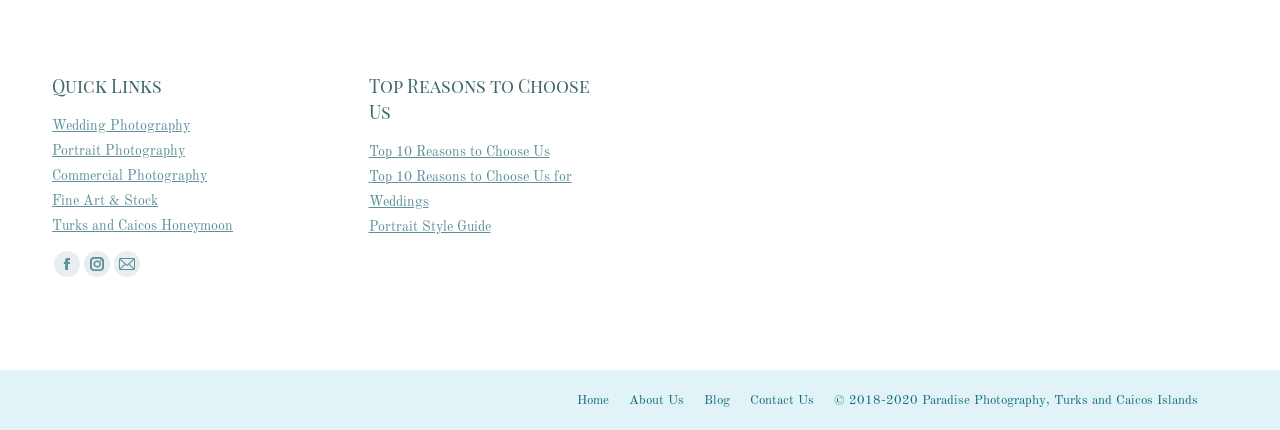How many social media platforms are linked?
Refer to the image and respond with a one-word or short-phrase answer.

3